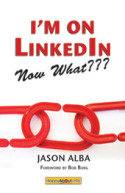Using details from the image, please answer the following question comprehensively:
What is the main theme of the book?

The cover art suggests themes of networking and professional connection, which implies that the main theme of the book is professional networking. The graphic of chain links connecting the words also reinforces this idea, indicating that the book is about building relationships and connections in a professional setting.